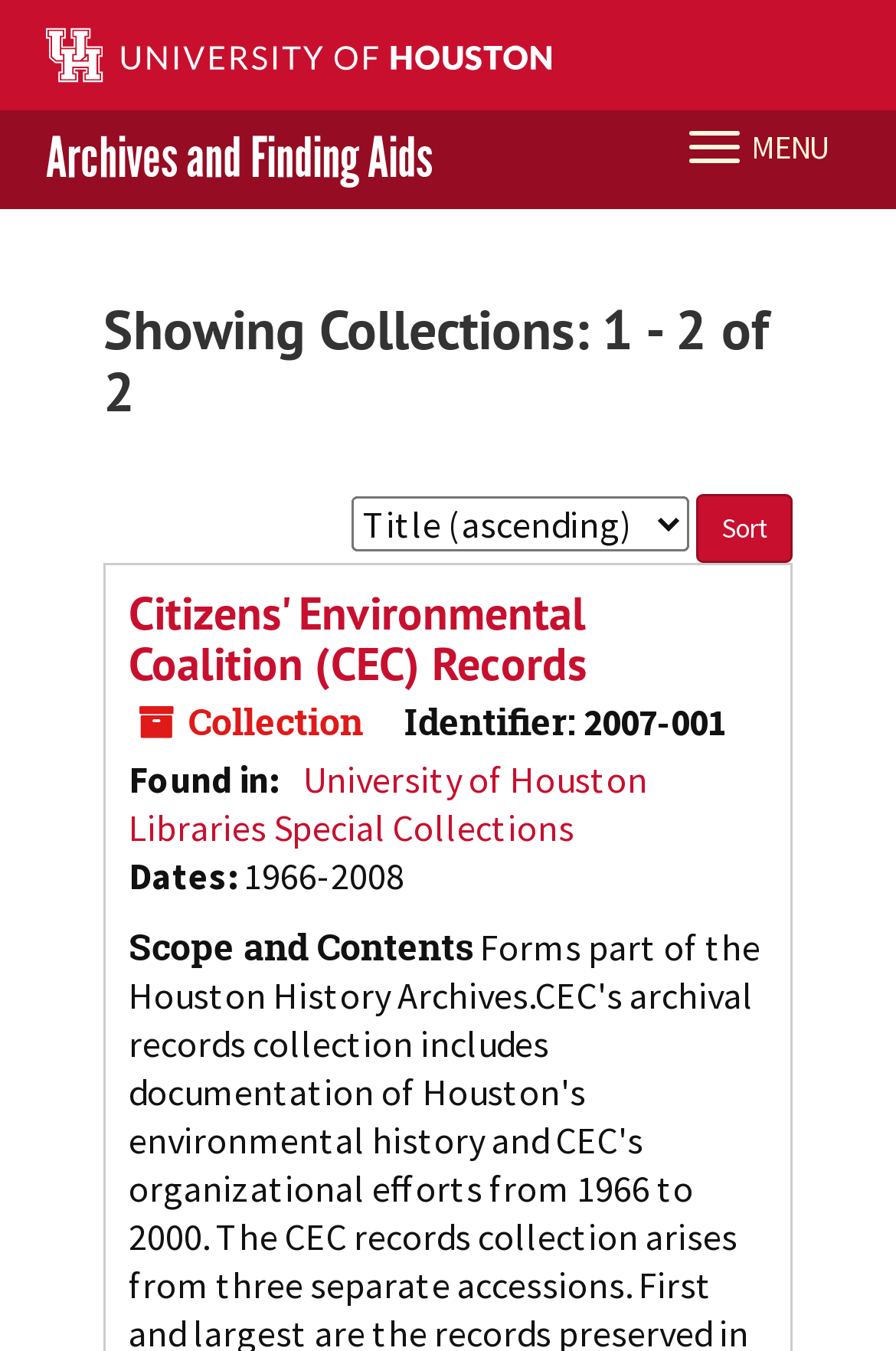Can you show the bounding box coordinates of the region to click on to complete the task described in the instruction: "Contact Us"?

[0.021, 0.264, 0.479, 0.319]